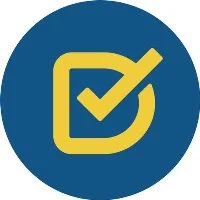What theme does the modern and visually appealing format suggest?
Based on the image, give a one-word or short phrase answer.

Innovation and effectiveness